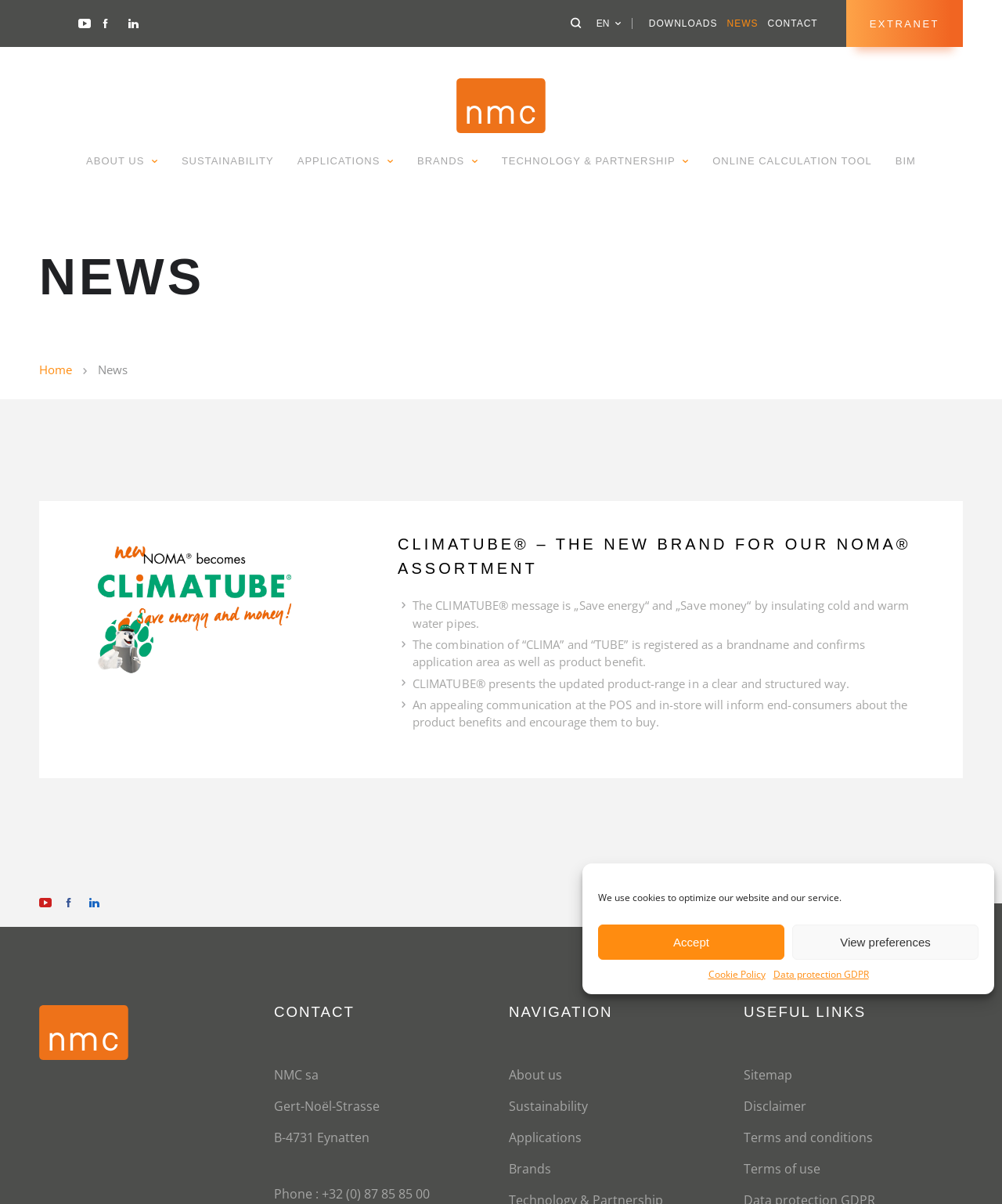Respond to the question below with a single word or phrase:
What is the text of the first link in the navigation menu?

DOWNLOADS